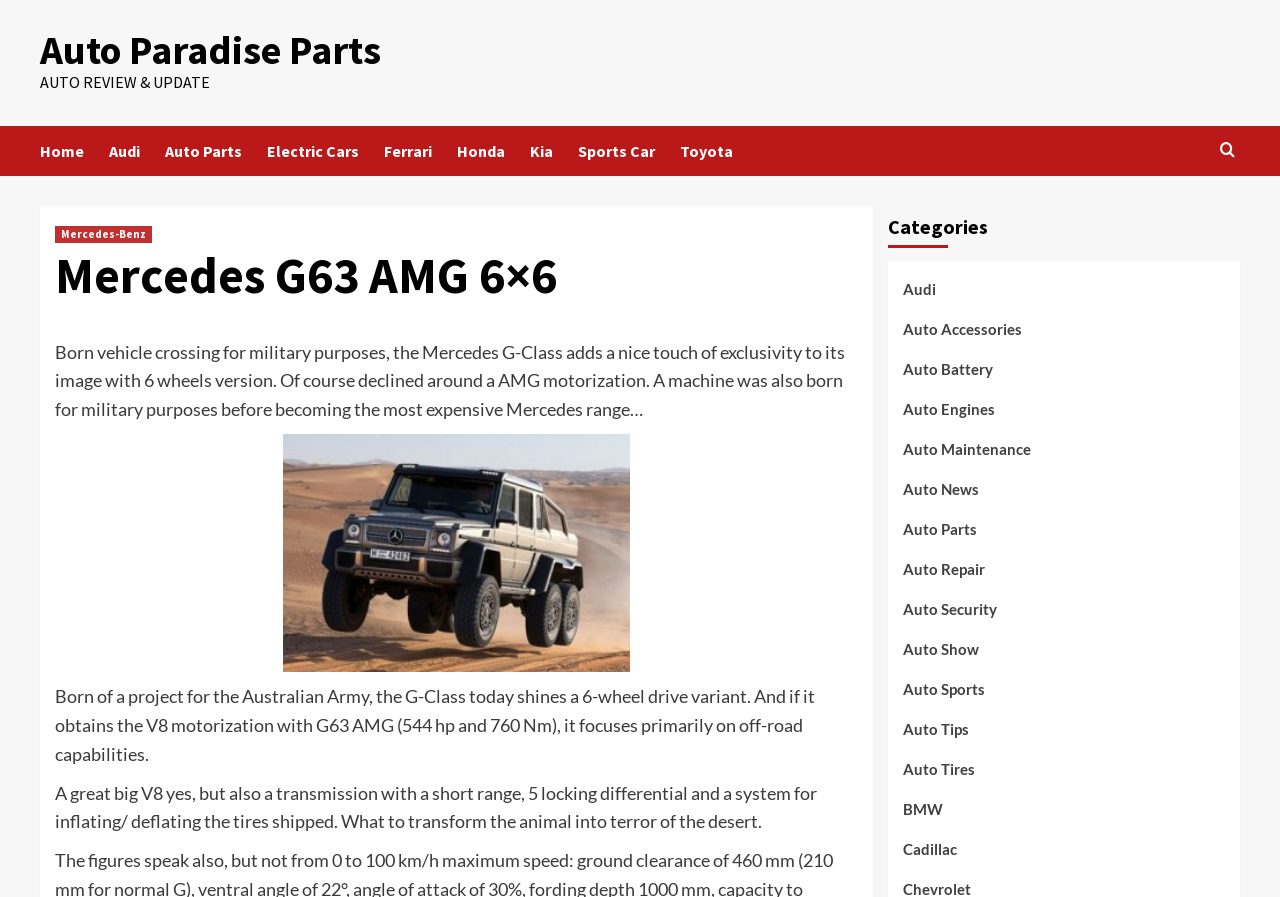Identify the bounding box coordinates of the clickable region to carry out the given instruction: "Search for Ferrari".

[0.3, 0.14, 0.357, 0.196]